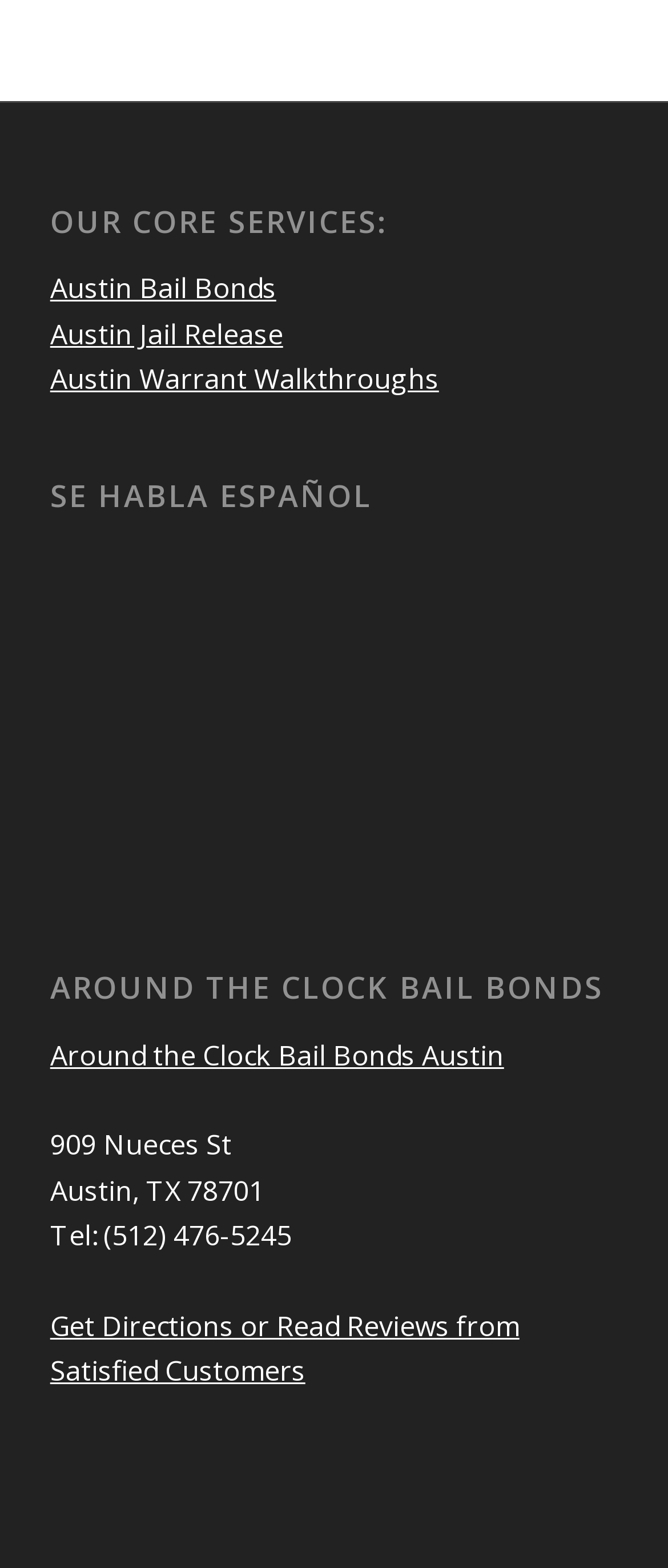What can be done from the given link?
Using the image, provide a concise answer in one word or a short phrase.

Get Directions or Read Reviews